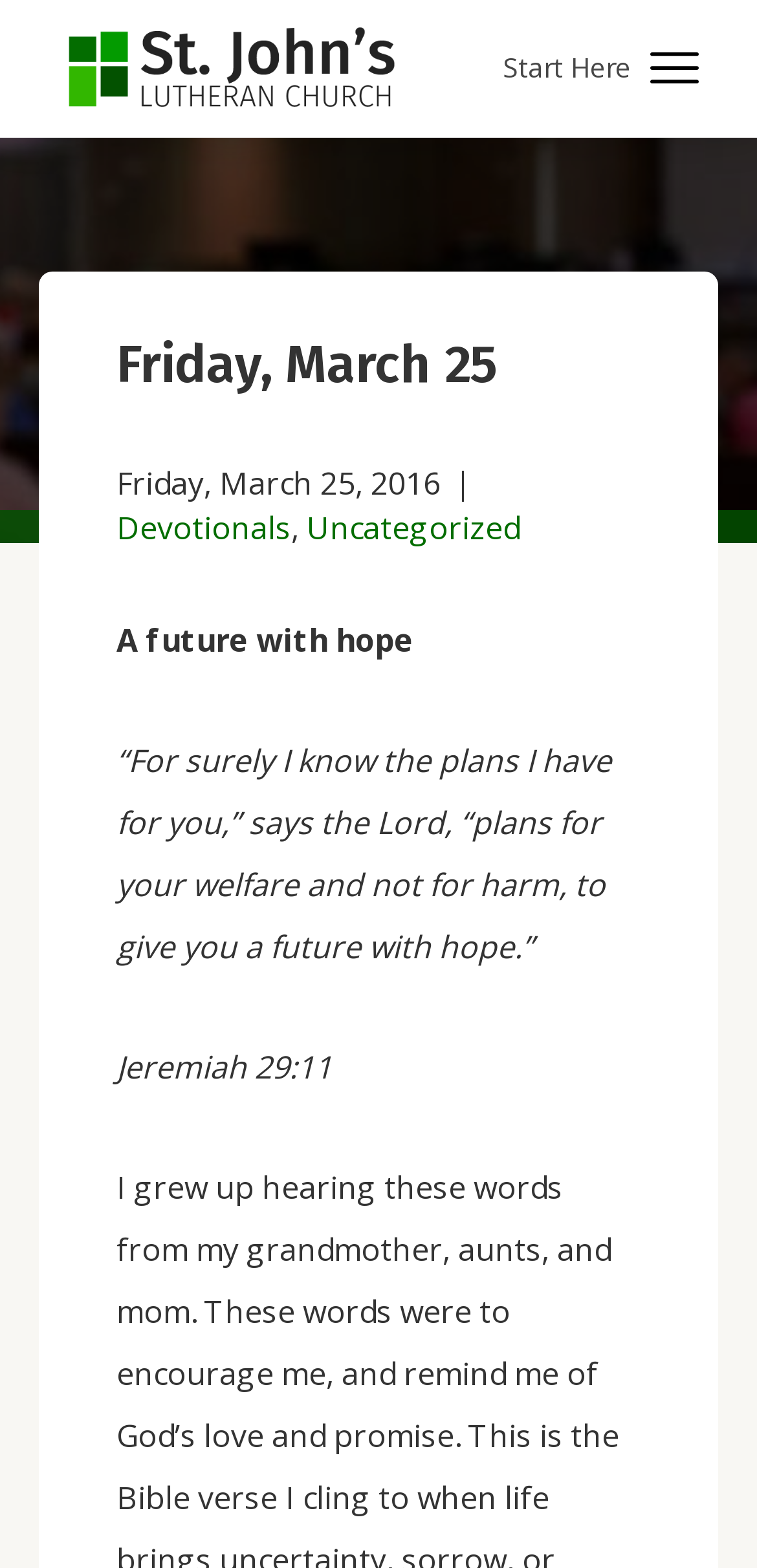Please provide the bounding box coordinate of the region that matches the element description: Start Here. Coordinates should be in the format (top-left x, top-left y, bottom-right x, bottom-right y) and all values should be between 0 and 1.

[0.638, 0.016, 0.949, 0.072]